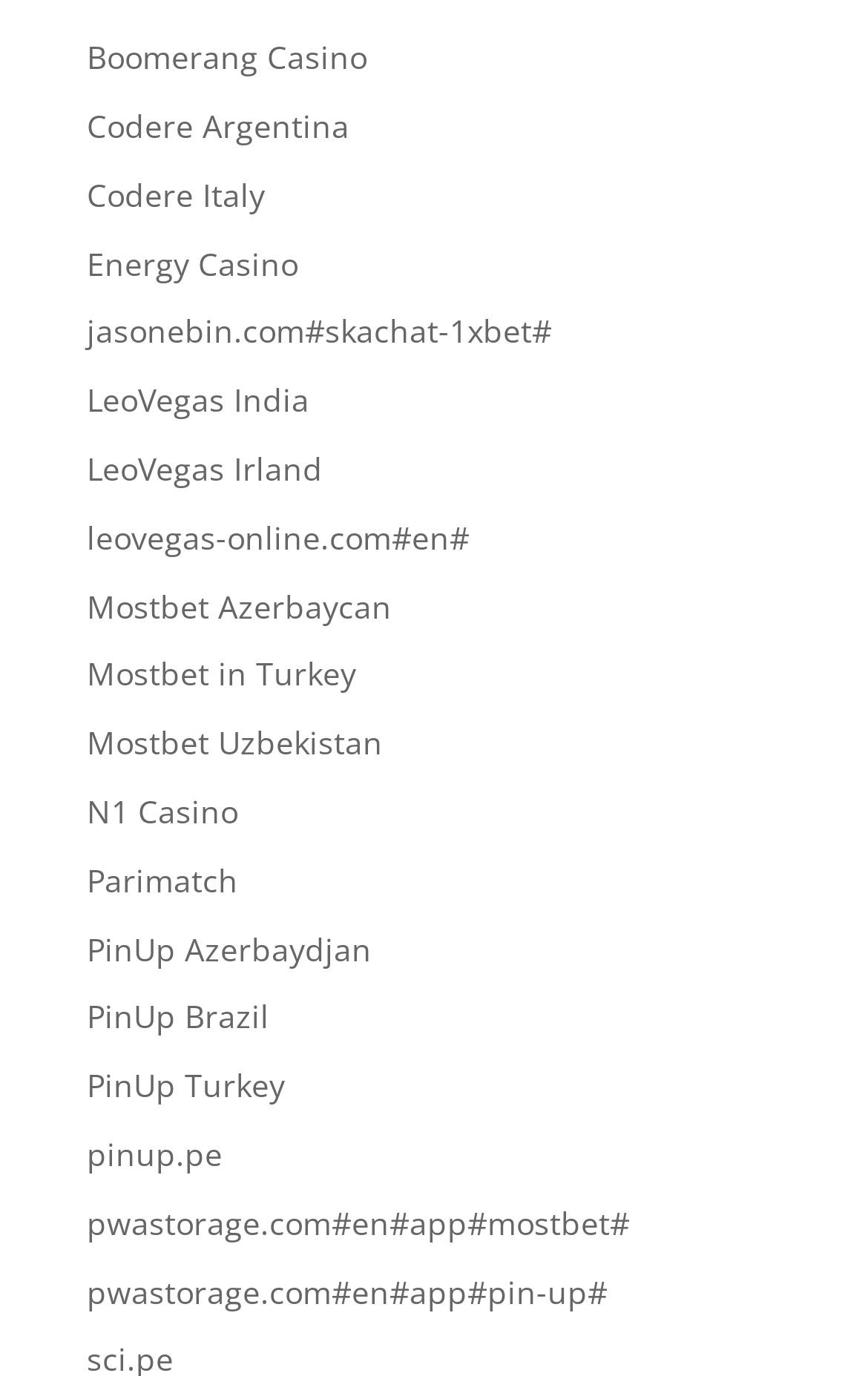What is the country associated with 'Mostbet' in the third link?
Look at the image and answer with only one word or phrase.

Azerbaycan